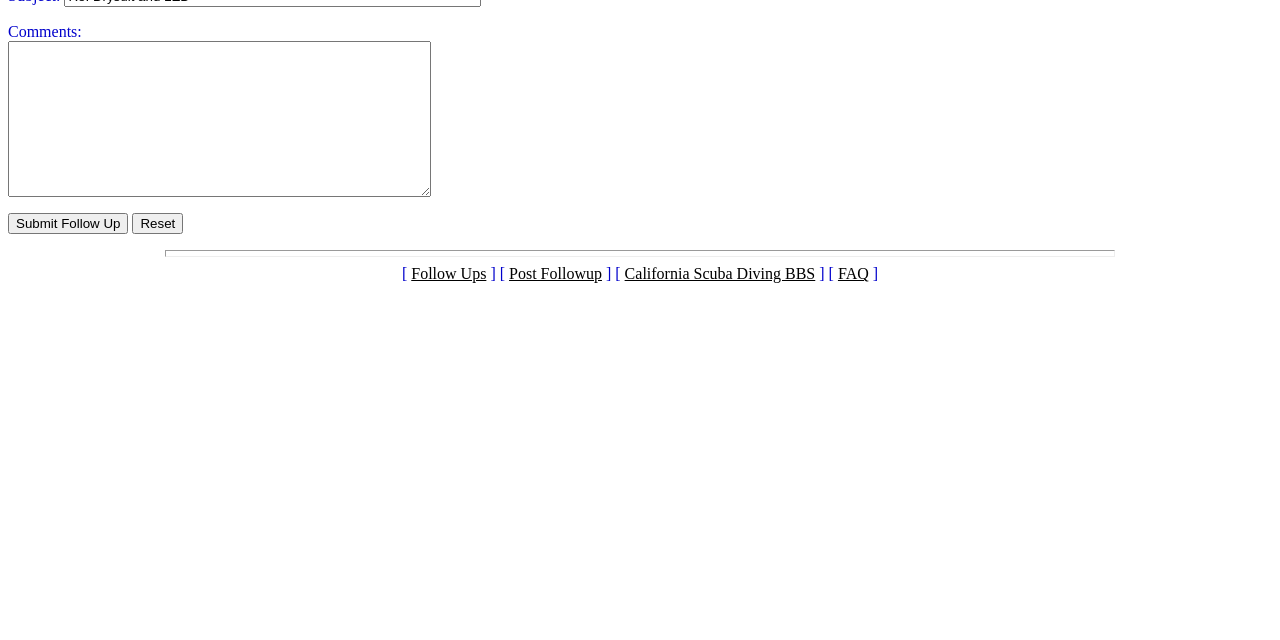Determine the bounding box for the UI element as described: "California Scuba Diving BBS". The coordinates should be represented as four float numbers between 0 and 1, formatted as [left, top, right, bottom].

[0.488, 0.415, 0.637, 0.441]